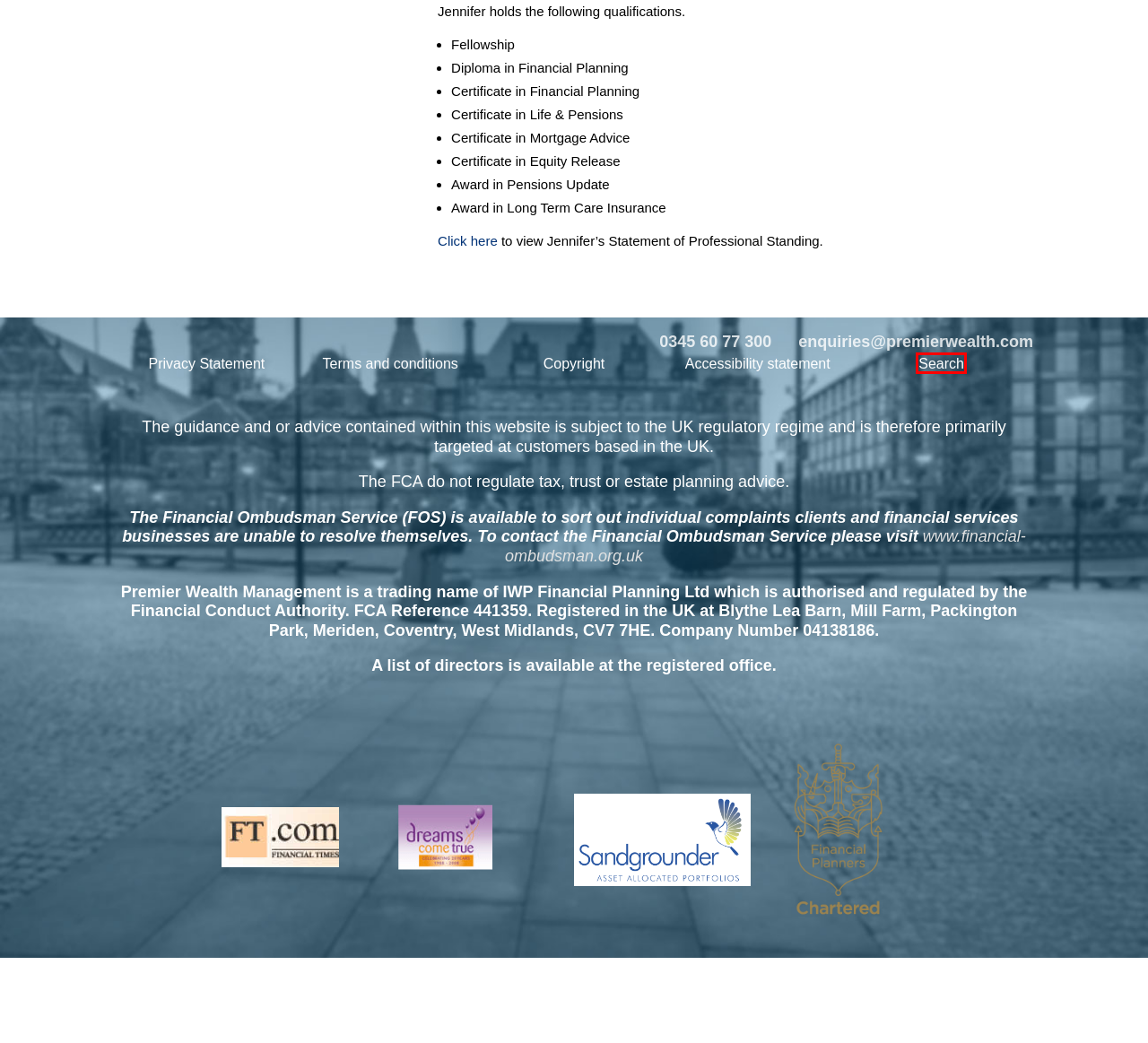Review the webpage screenshot and focus on the UI element within the red bounding box. Select the best-matching webpage description for the new webpage that follows after clicking the highlighted element. Here are the candidates:
A. Search | Premier Wealth Management | Southport
B. Accessibility statement | Premier Wealth Management | Southport
C. Financial Ombudsman Service: our homepage
D. Copyright | Premier Wealth Management | Southport
E. Privacy statement & cookie policy | Premier Wealth Management | Southport
F. Terms and conditions | Premier Wealth Management | Southport
G. Our advisers | Premier Wealth Management | Southport
H. Seminars | Premier Wealth Management | Southport

A